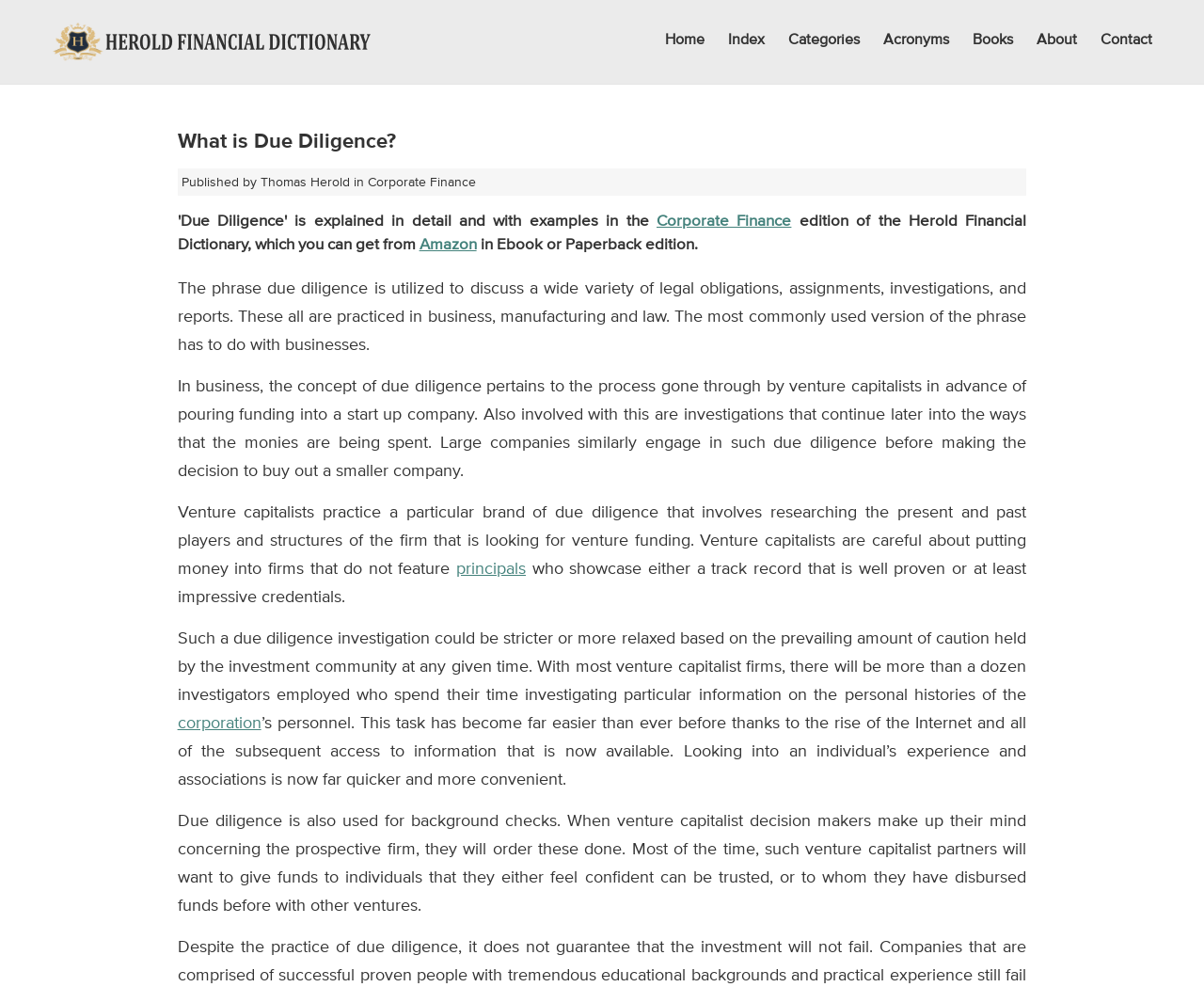Please identify the bounding box coordinates of the element I need to click to follow this instruction: "Check the 'Amazon' link".

[0.348, 0.239, 0.396, 0.258]